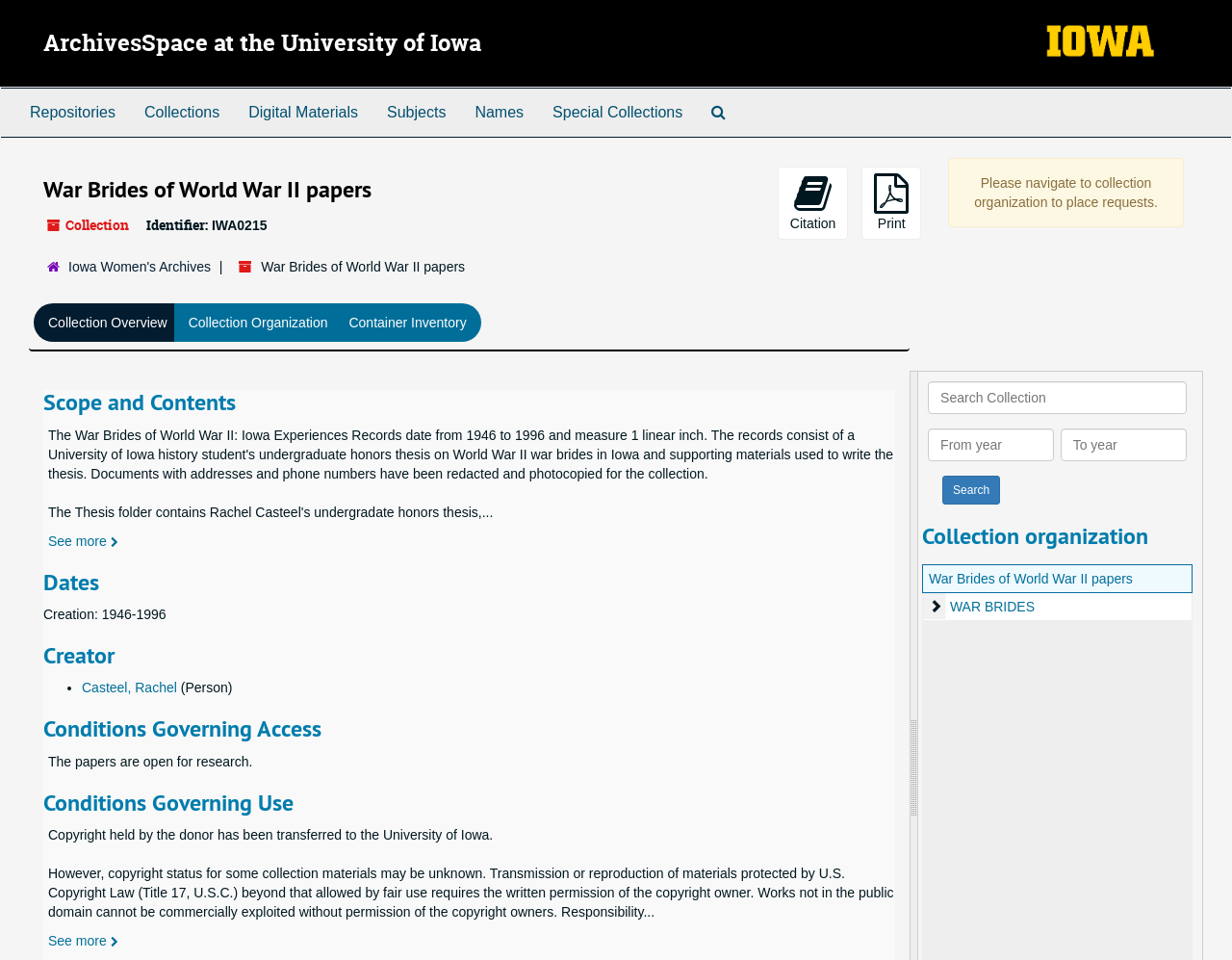Indicate the bounding box coordinates of the element that needs to be clicked to satisfy the following instruction: "Search within a specific date range". The coordinates should be four float numbers between 0 and 1, i.e., [left, top, right, bottom].

[0.753, 0.447, 0.963, 0.481]